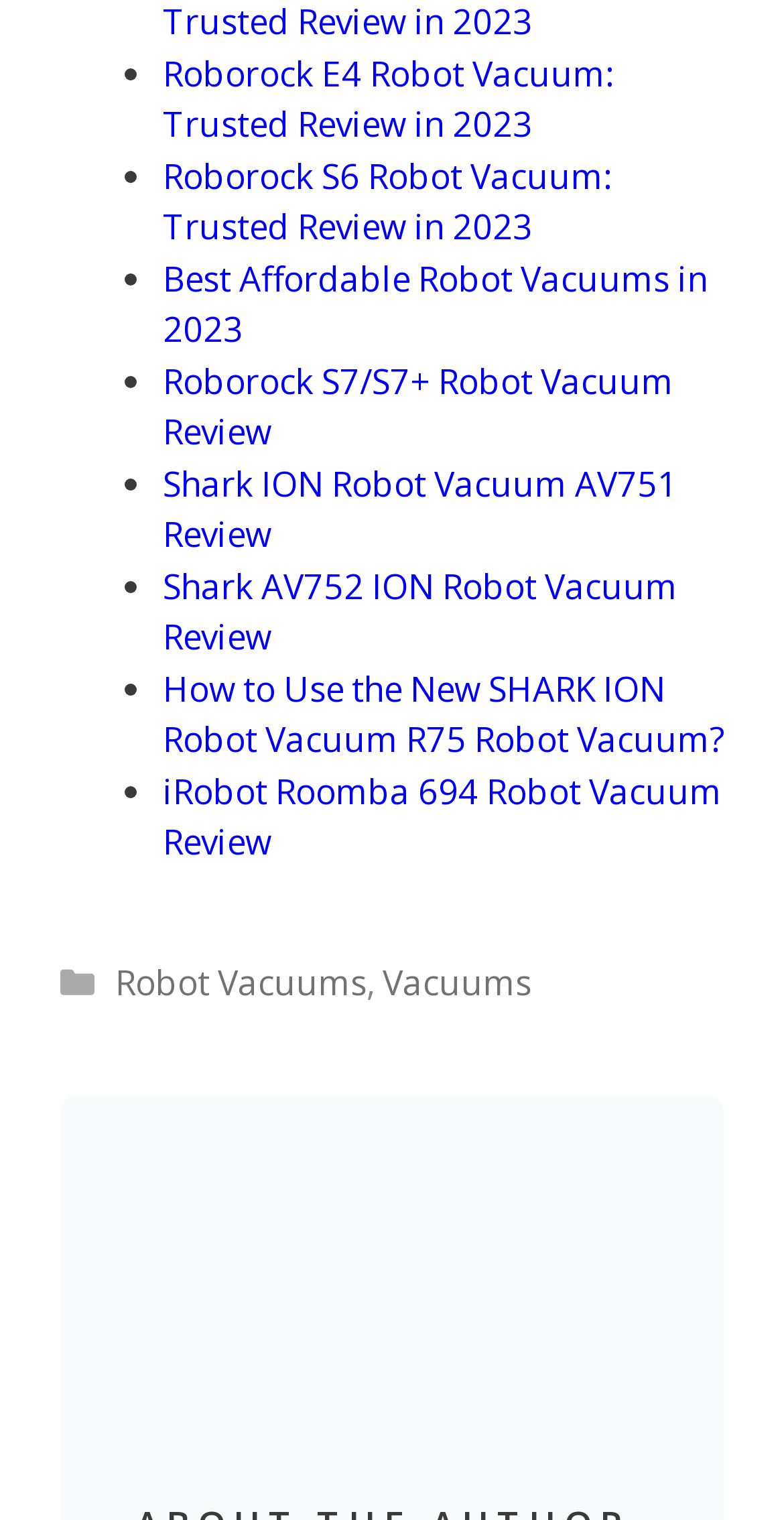Can you find the bounding box coordinates for the element to click on to achieve the instruction: "Read the article about How to Use the New SHARK ION Robot Vacuum R75 Robot Vacuum"?

[0.208, 0.437, 0.923, 0.501]